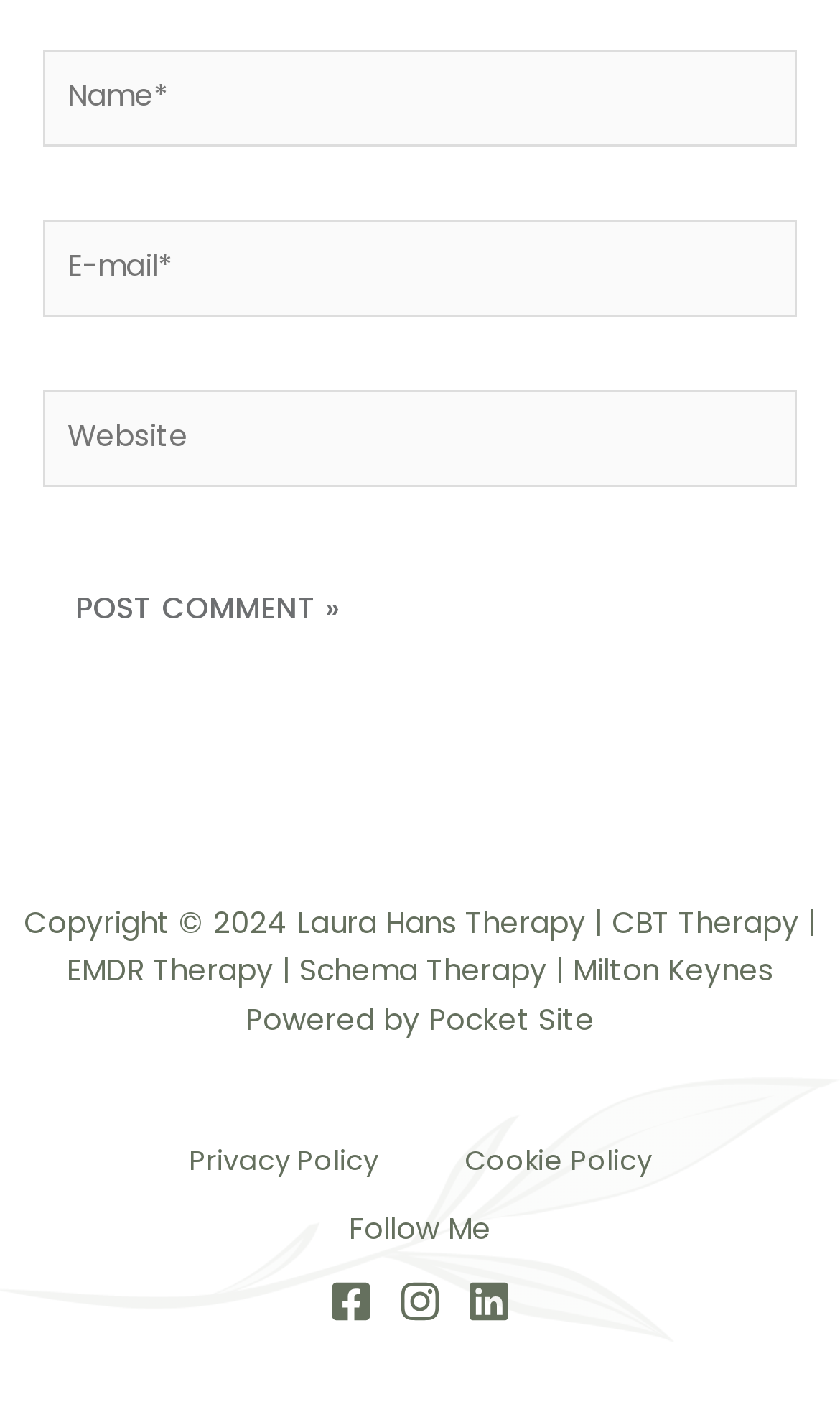Find the bounding box coordinates of the element's region that should be clicked in order to follow the given instruction: "Follow on Facebook". The coordinates should consist of four float numbers between 0 and 1, i.e., [left, top, right, bottom].

[0.392, 0.91, 0.444, 0.94]